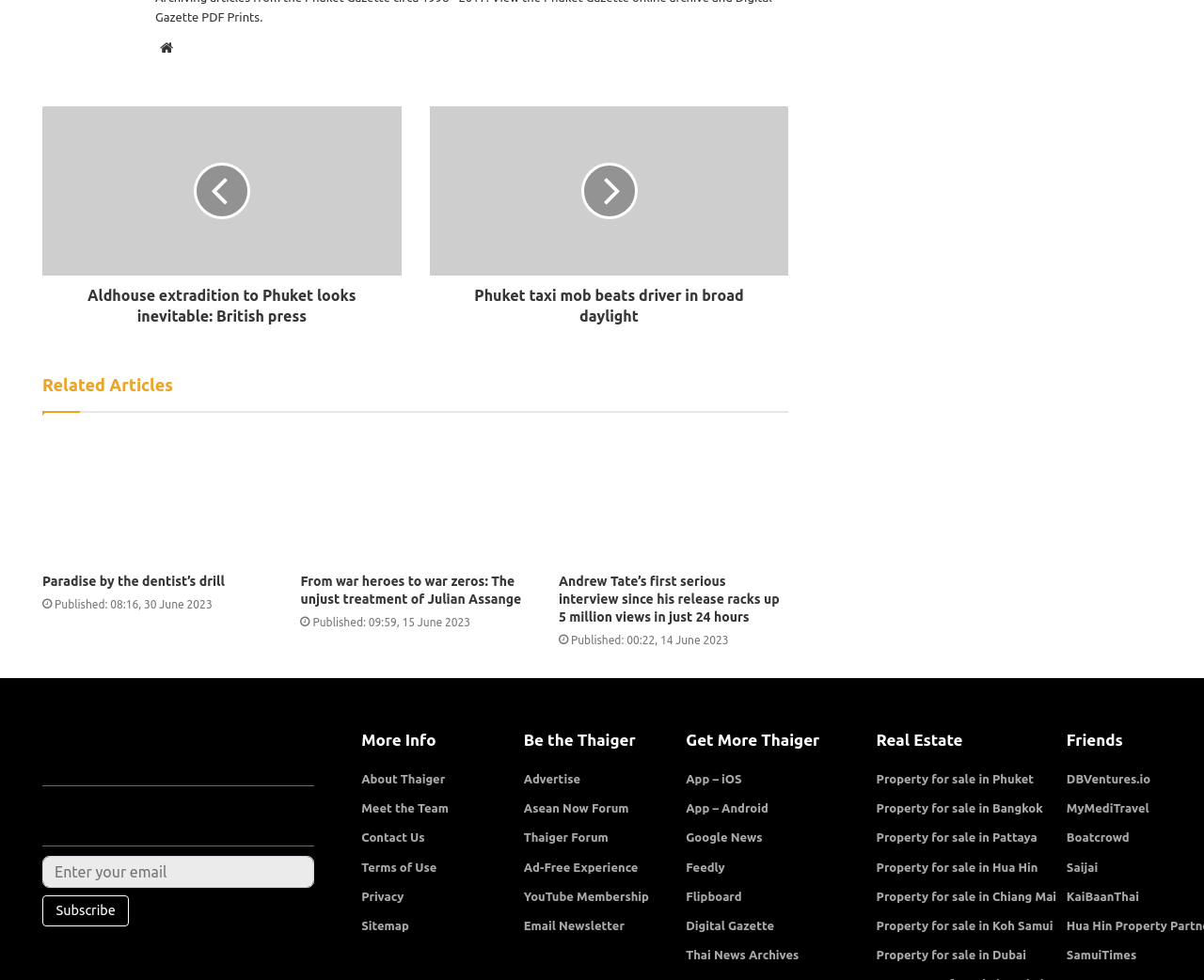Use a single word or phrase to answer the question:
How many social media links are available on this page?

4